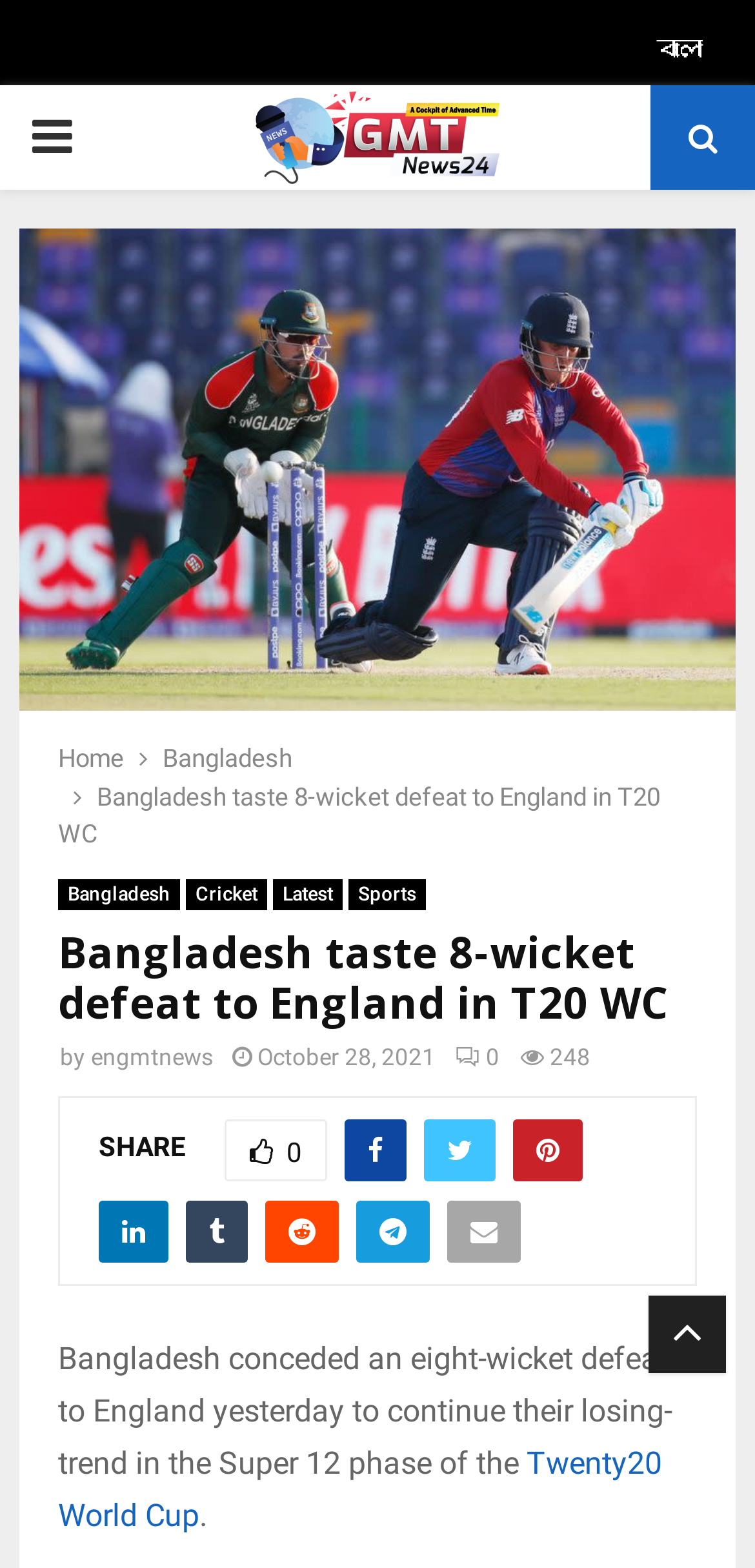Give a full account of the webpage's elements and their arrangement.

The webpage appears to be a news article about Bangladesh's defeat to England in the Twenty20 World Cup. At the top left corner, there is a button labeled "PRIMARY MENU" with an icon. Next to it, there is a link labeled "বাংলা" (Bengali language). On the top right corner, there is an image with the title "A Cockpit of Advanced Time" and a link with a search icon.

Below the top section, there is a large image with the title "Bangladesh taste 8-wicket defeat to England in T20 WC". Underneath the image, there are several links, including "Home", "Bangladesh", and the article title "Bangladesh taste 8-wicket defeat to England in T20 WC".

The main content of the article is divided into sections. The first section has a header with links to categories "Bangladesh", "Cricket", "Latest", and "Sports". Below the header, there is a heading with the article title, followed by the author's name "engmtnews" and the publication date "October 28, 2021". There are also social media sharing links and a "SHARE" button.

The article content starts with a brief summary, stating that Bangladesh conceded an eight-wicket defeat to England yesterday to continue their losing trend in the Super 12 phase of the Twenty20 World Cup. The rest of the article is not summarized in the accessibility tree, but it likely continues with more details about the match.

At the bottom of the page, there are several social media links and a link with a comment icon.